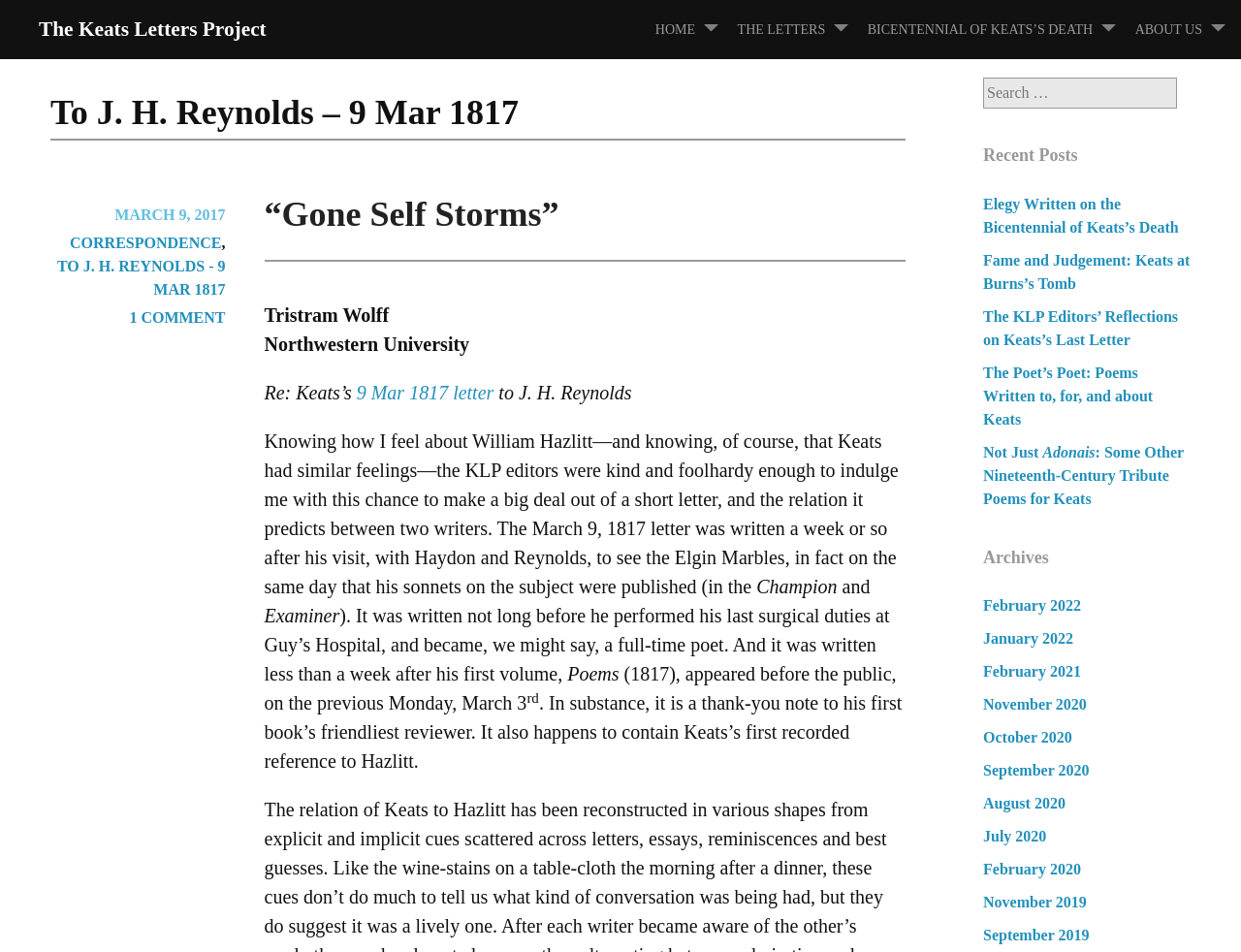Find the bounding box coordinates of the element I should click to carry out the following instruction: "Read the letter to J. H. Reynolds on March 9, 1817".

[0.046, 0.271, 0.182, 0.313]